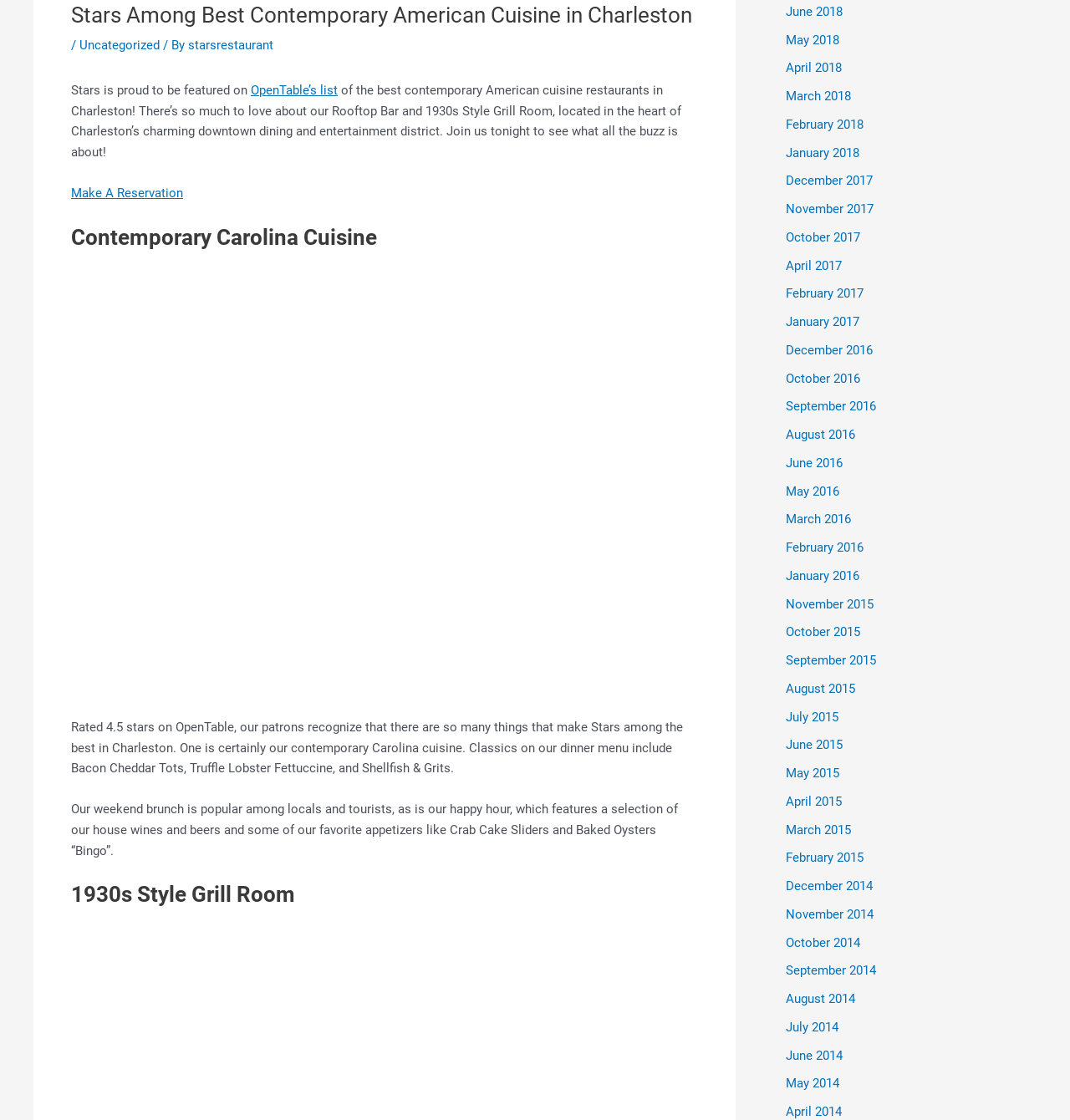What is the rating of the restaurant on OpenTable?
Using the details shown in the screenshot, provide a comprehensive answer to the question.

The rating of the restaurant on OpenTable is mentioned in the text 'Rated 4.5 stars on OpenTable, our patrons recognize that there are so many things that make Stars among the best in Charleston.'.